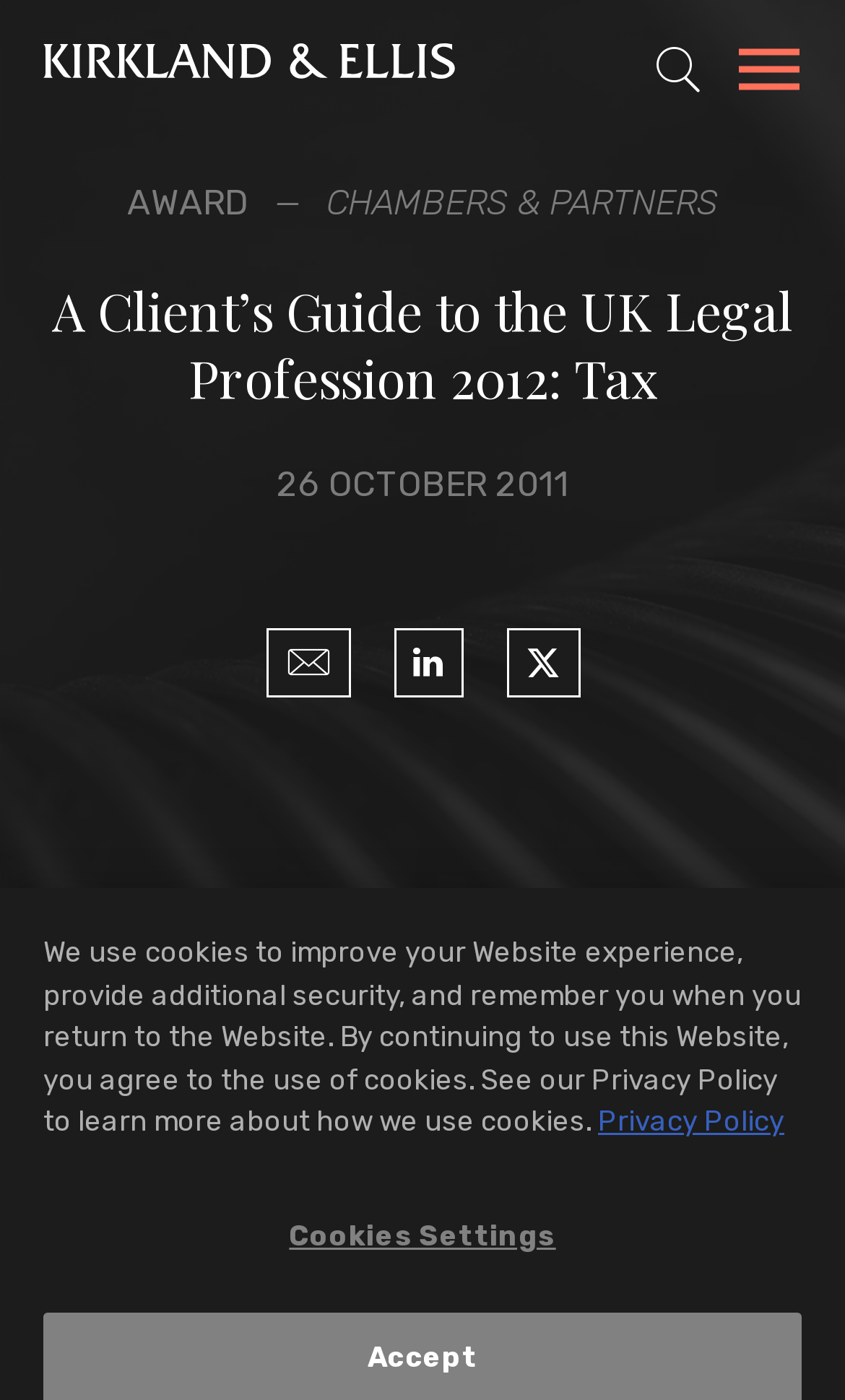Please identify the bounding box coordinates of the clickable area that will allow you to execute the instruction: "Subscribe".

None